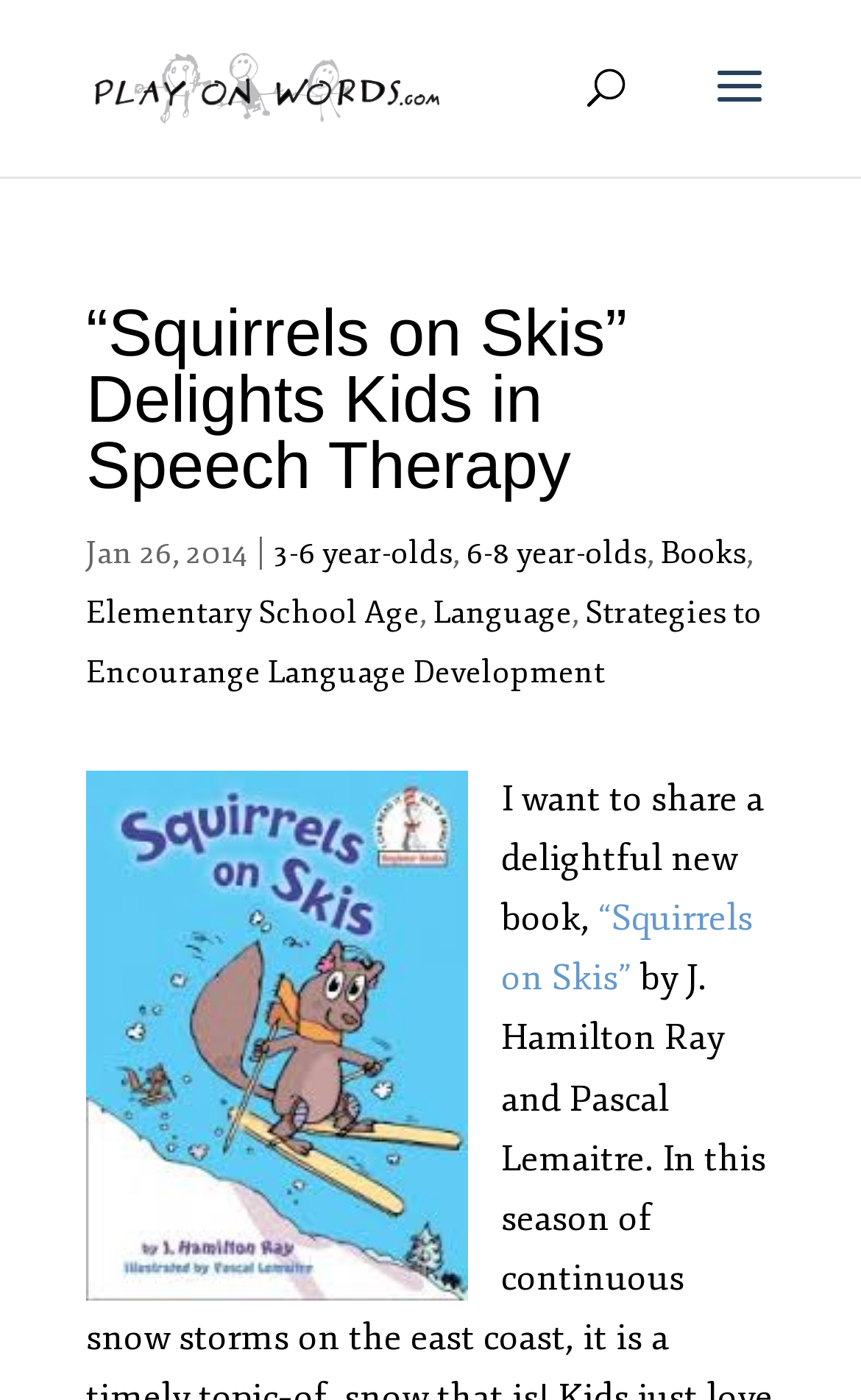Explain in detail what you observe on this webpage.

The webpage is about a book review, specifically discussing "Squirrels on Skis" by J. Hamilton Ray and Pascal Lemaitre. At the top left, there is a link to "Play on Words" accompanied by an image with the same name. Below this, there is a search bar that spans almost the entire width of the page.

The main content of the page is divided into two sections. The first section has a heading that reads "“Squirrels on Skis” Delights Kids in Speech Therapy" and is positioned near the top of the page. Below this heading, there is a date "Jan 26, 2014" followed by a vertical line and then three links to age categories: "3-6 year-olds", "6-8 year-olds", and "Books". These links are aligned horizontally and are positioned near the top of the page.

The second section starts with a link to "Elementary School Age" and is positioned below the date. This is followed by a link to "Language" and then a link to "Strategies to Encourange Language Development", which is accompanied by an image. Below these links, there is a paragraph of text that starts with "I want to share a delightful new book," and includes a link to the book title "“Squirrels on Skis”". This text is positioned near the bottom of the page.

There are a total of 7 links on the page, including the one to "Play on Words" at the top. The page also features two images, one of which is associated with the "Play on Words" link, and the other is associated with the link to "Strategies to Encourange Language Development".